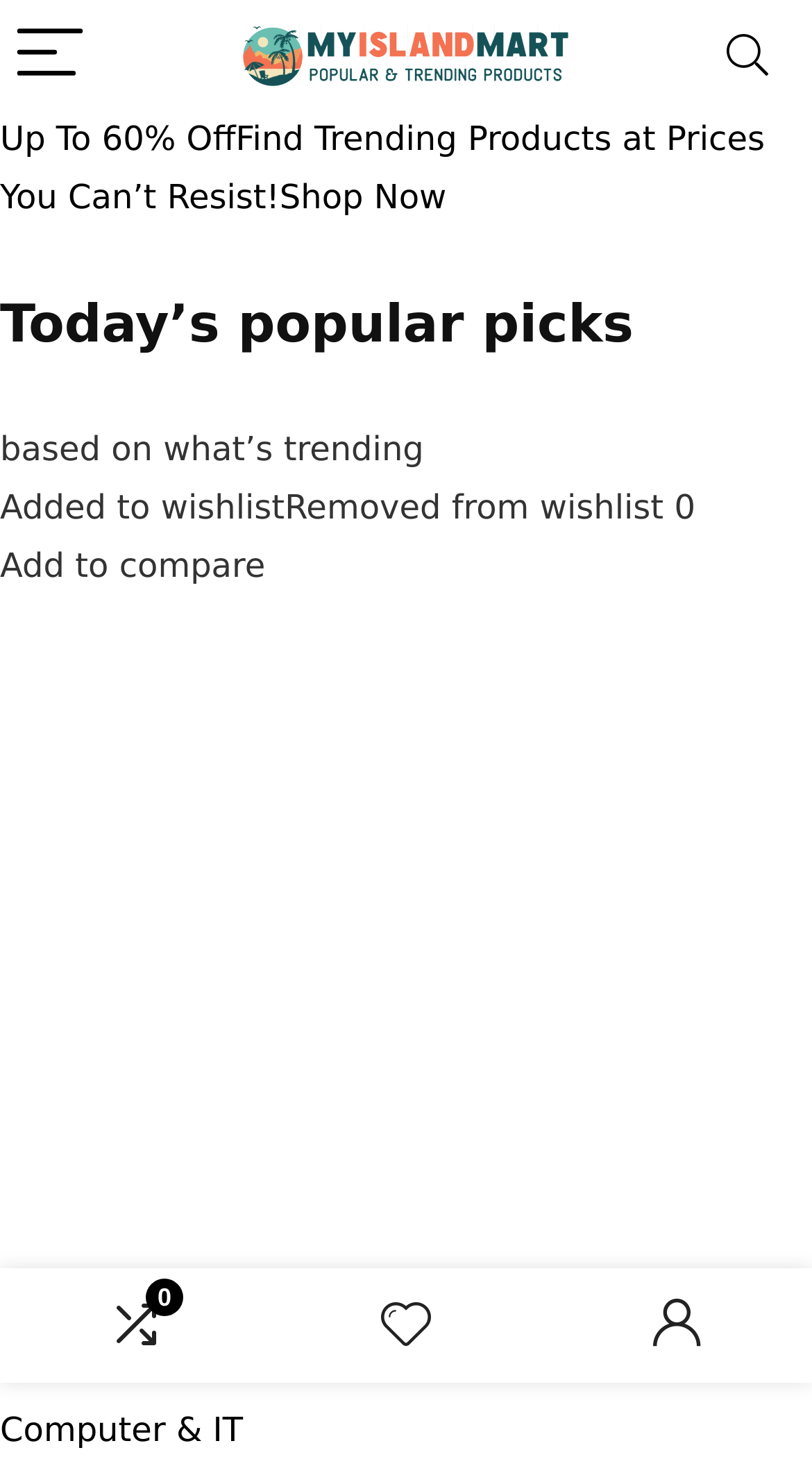Create a detailed summary of all the visual and textual information on the webpage.

The webpage is an e-commerce platform, MyIslandMart, showcasing popular and trending products. At the top left corner, there is a "Menu" button, accompanied by two images, one of which is the logo of MyIslandMart. On the top right corner, there is a "Search" button. 

Below the top navigation bar, there is a promotional link with a discount offer, "Up To 60% Off", encouraging users to shop now. This is followed by a heading, "Today’s popular picks", which indicates the start of a product showcase section. 

In this section, there is a brief description, "based on what’s trending", and a message about adding or removing items from a wishlist. There is also an option to "Add to compare" products. 

The main content of the page is a product listing, with the first item being a NETGEAR WiFi Router. This product listing includes a link to the product details, an image of the product, and a brief description of the product. The product category, "Computer & IT", is also mentioned.